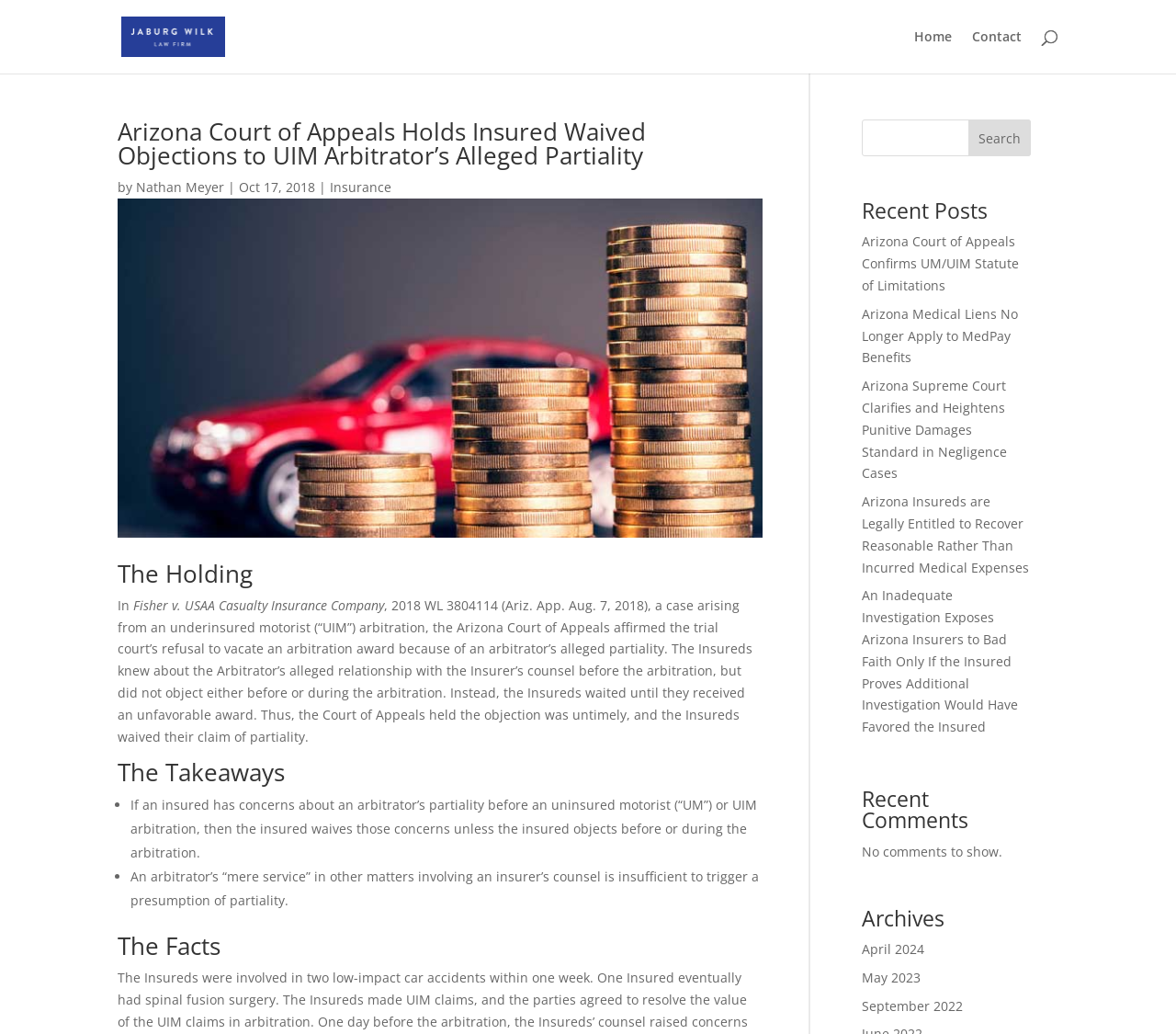Predict the bounding box of the UI element based on the description: "parent_node: Search name="s"". The coordinates should be four float numbers between 0 and 1, formatted as [left, top, right, bottom].

[0.733, 0.116, 0.877, 0.151]